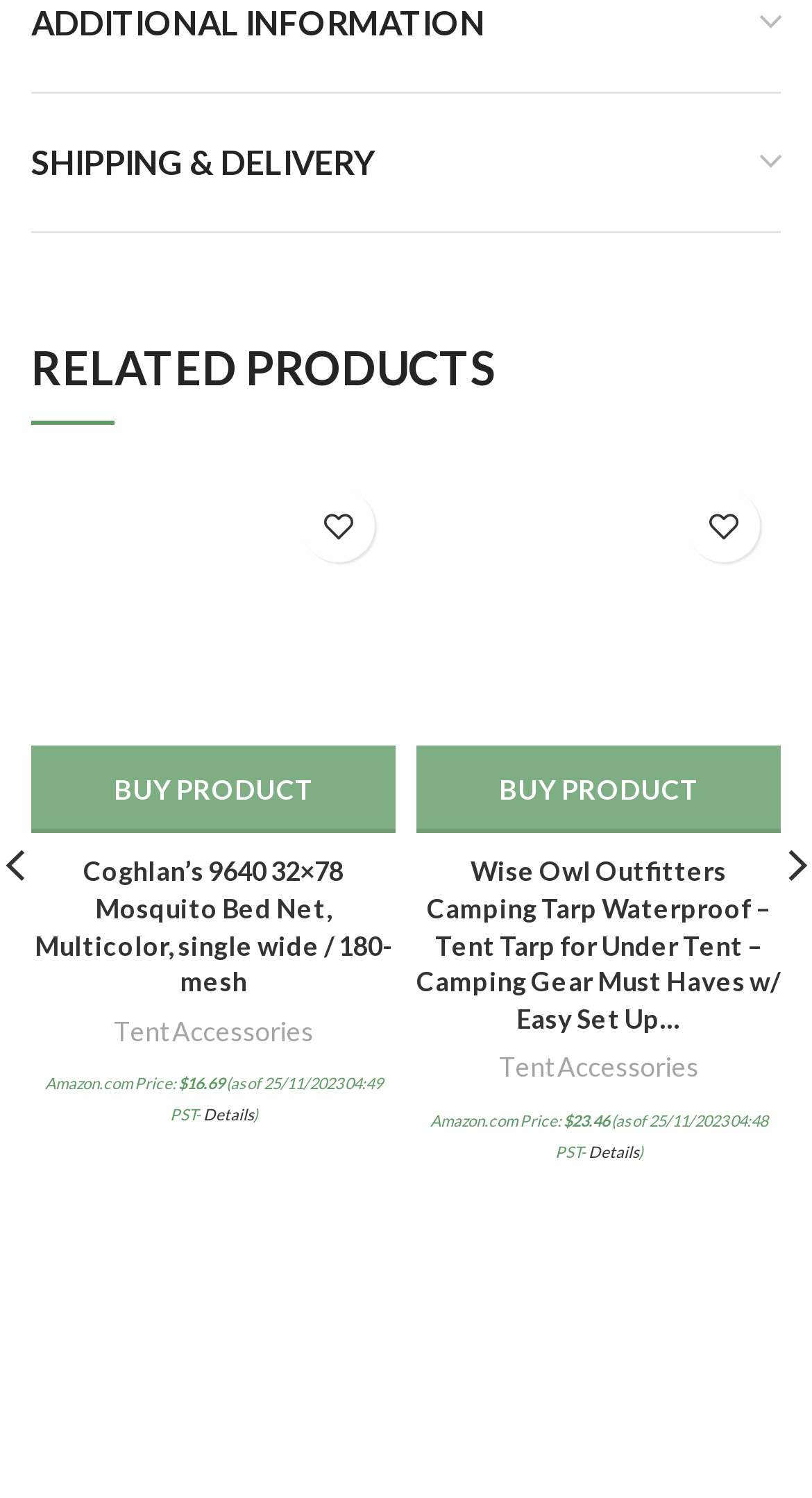Please determine the bounding box coordinates of the area that needs to be clicked to complete this task: 'Buy product'. The coordinates must be four float numbers between 0 and 1, formatted as [left, top, right, bottom].

[0.038, 0.498, 0.487, 0.556]